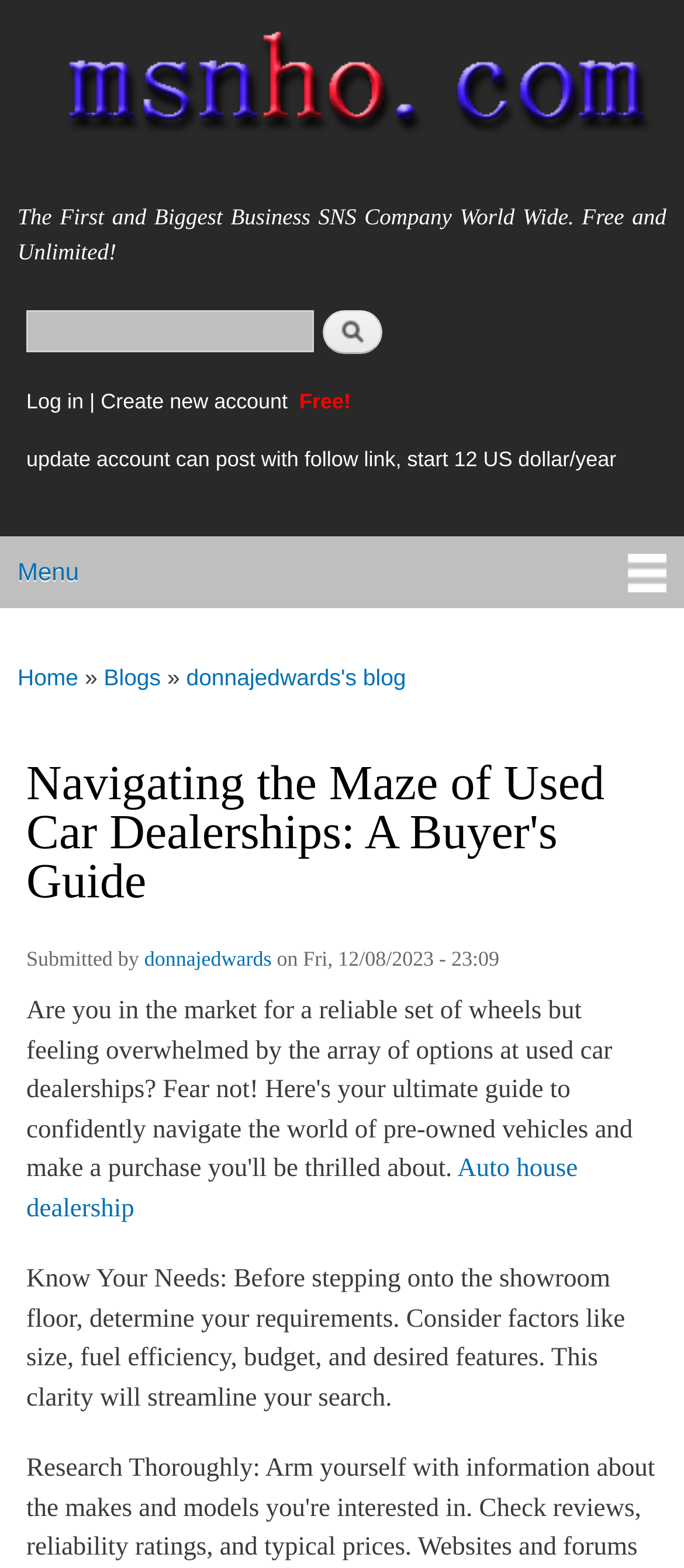What is the purpose of this webpage?
Answer the question with a single word or phrase derived from the image.

Used car buying guide